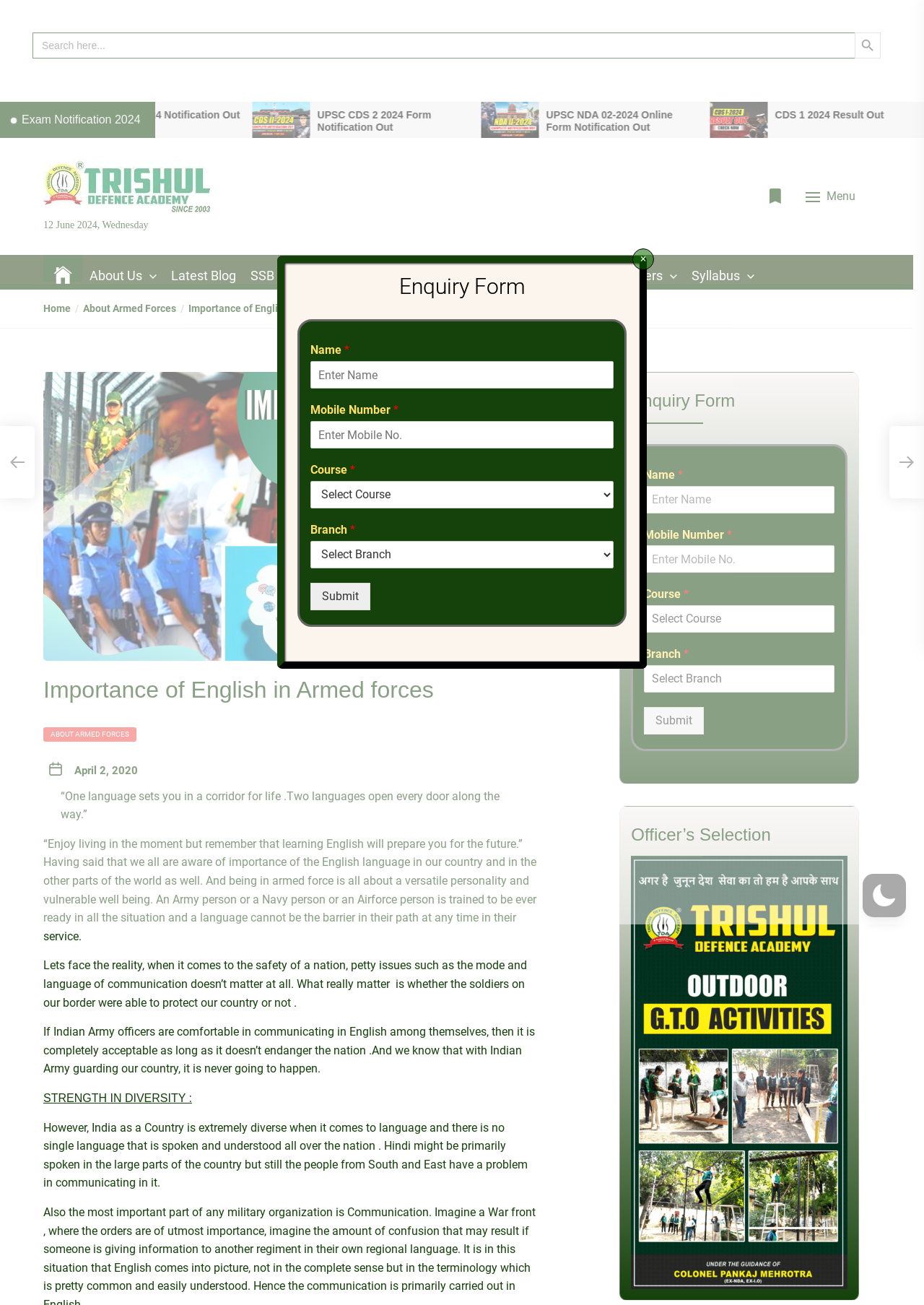Can you determine the main header of this webpage?

Importance of English in Armed forces